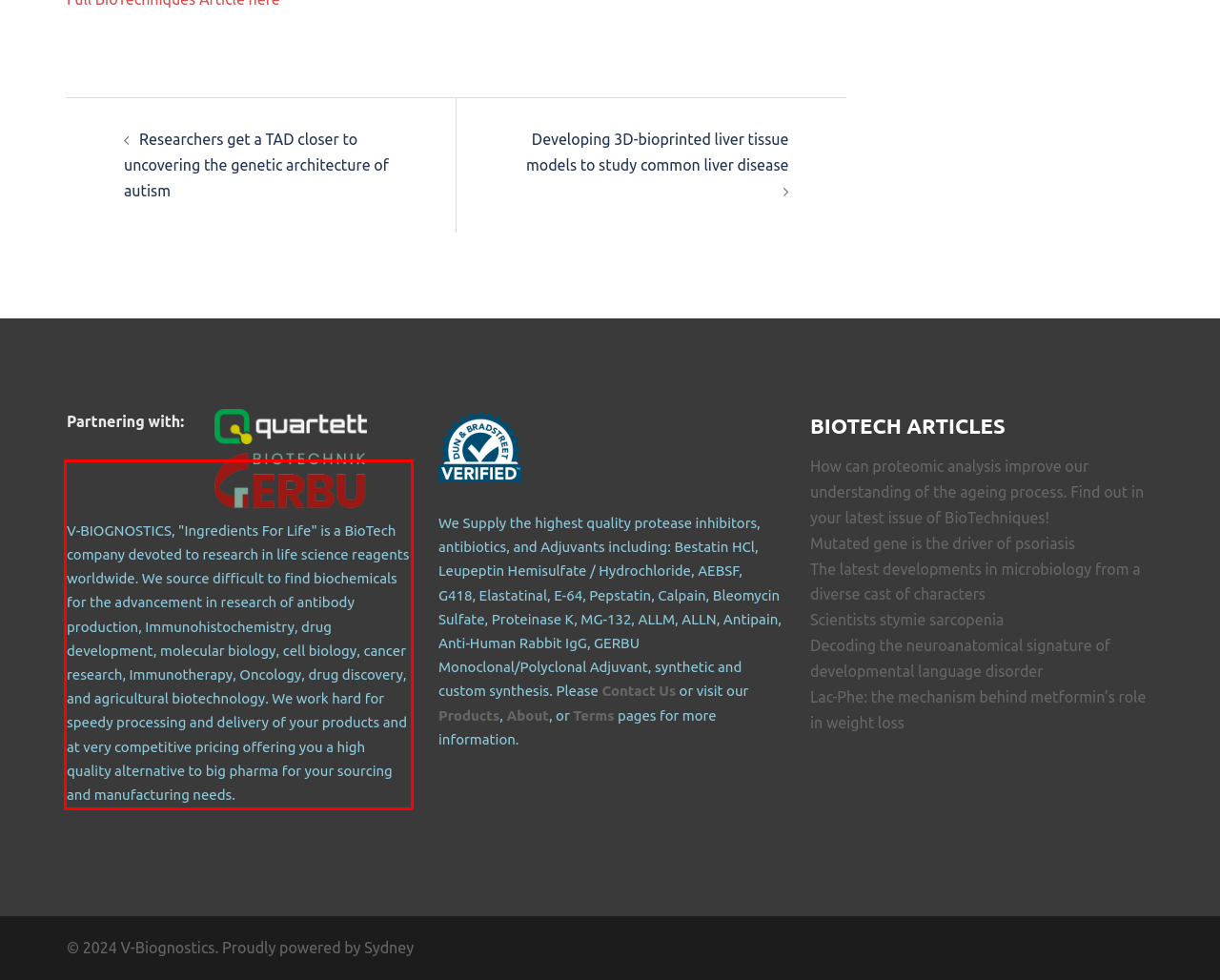Please perform OCR on the UI element surrounded by the red bounding box in the given webpage screenshot and extract its text content.

V-BIOGNOSTICS, "Ingredients For Life" is a BioTech company devoted to research in life science reagents worldwide. We source difficult to find biochemicals for the advancement in research of antibody production, Immunohistochemistry, drug development, molecular biology, cell biology, cancer research, Immunotherapy, Oncology, drug discovery, and agricultural biotechnology. We work hard for speedy processing and delivery of your products and at very competitive pricing offering you a high quality alternative to big pharma for your sourcing and manufacturing needs.